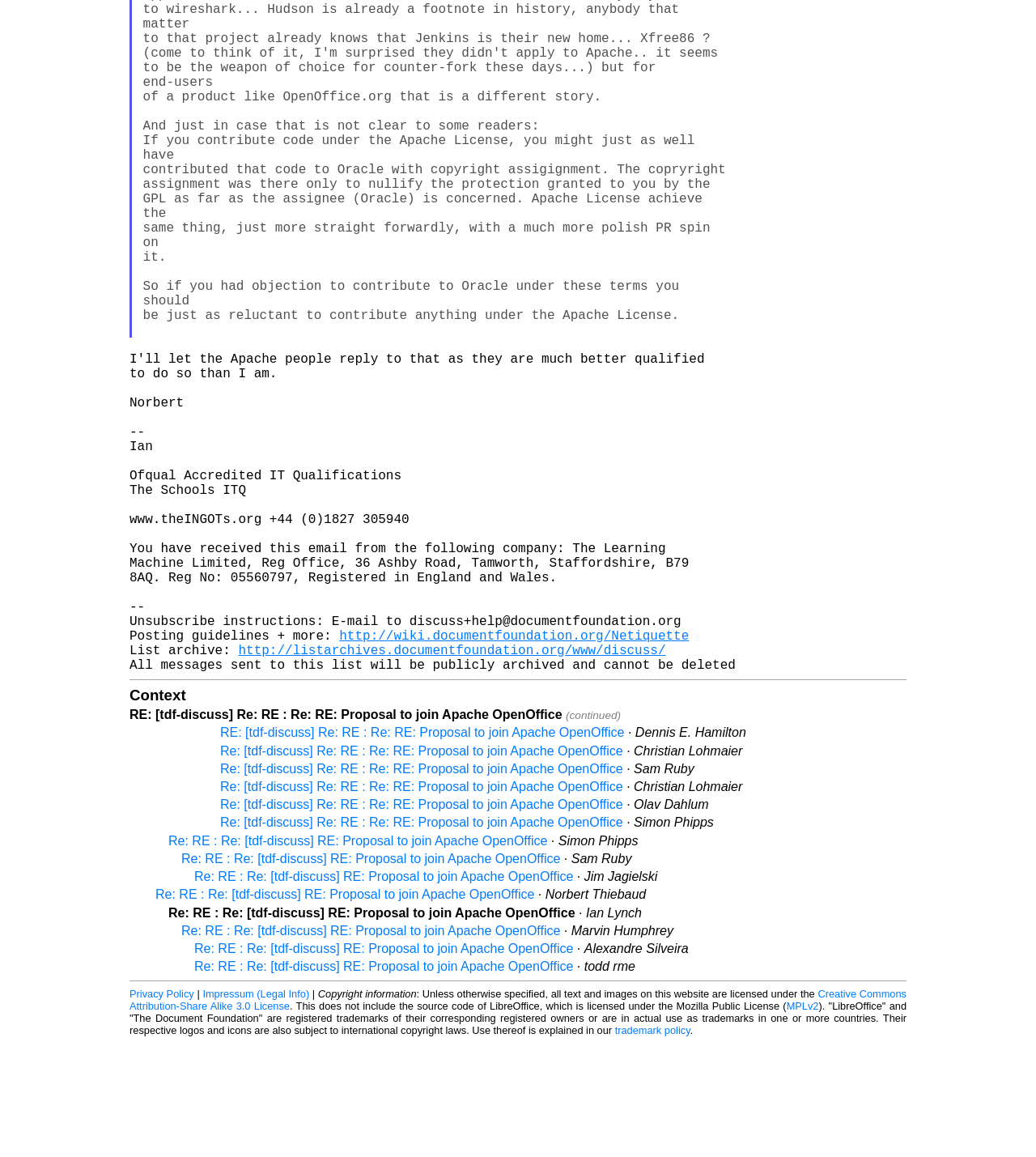Please provide a one-word or short phrase answer to the question:
What is the context of this discussion?

Proposal to join Apache OpenOffice